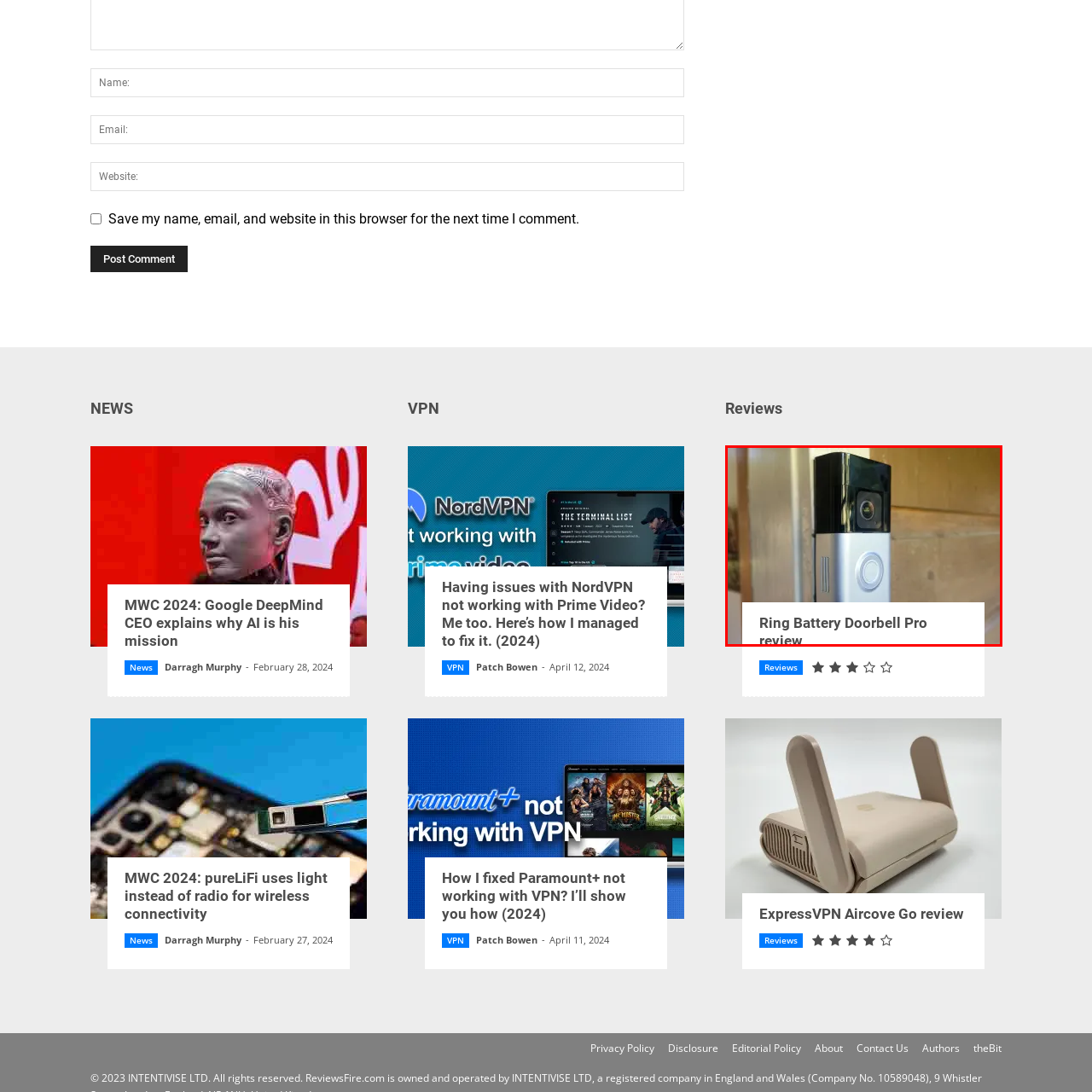Craft an in-depth description of the visual elements captured within the red box.

This image showcases the Ring Battery Doorbell Pro, highlighting its sleek design and advanced features. The doorbell, positioned beside a wooden surface, is characterized by a modern look with a prominent camera at the top and a round button in the center. Below the doorbell, the caption reads "Ring Battery Doorbell Pro review," indicating that this image is part of a critical evaluation of the product. The review is likely to cover aspects such as installation, functionality, and performance, providing potential users with valuable insights into this smart home device.